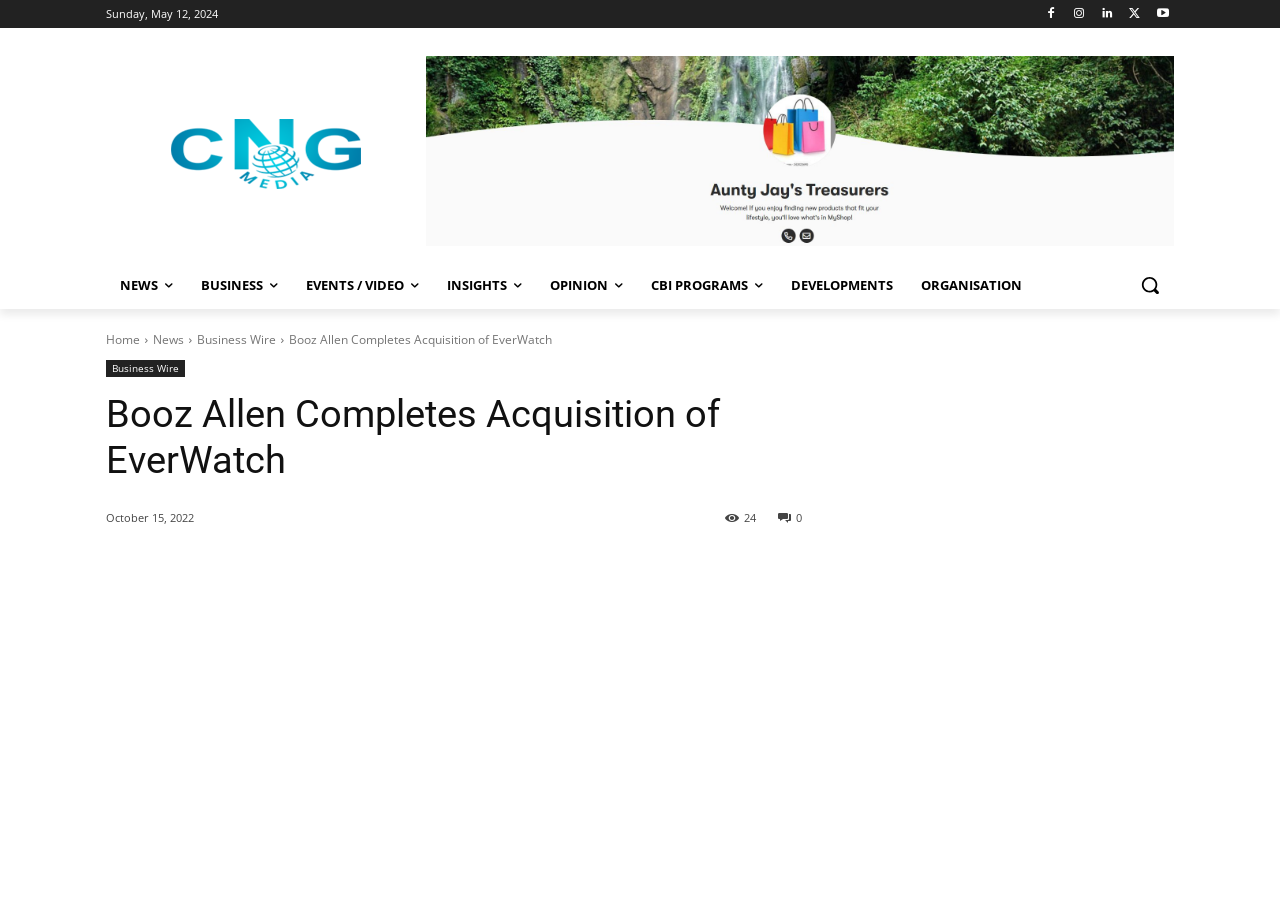Can you determine the bounding box coordinates of the area that needs to be clicked to fulfill the following instruction: "Go to the news page"?

[0.12, 0.368, 0.144, 0.387]